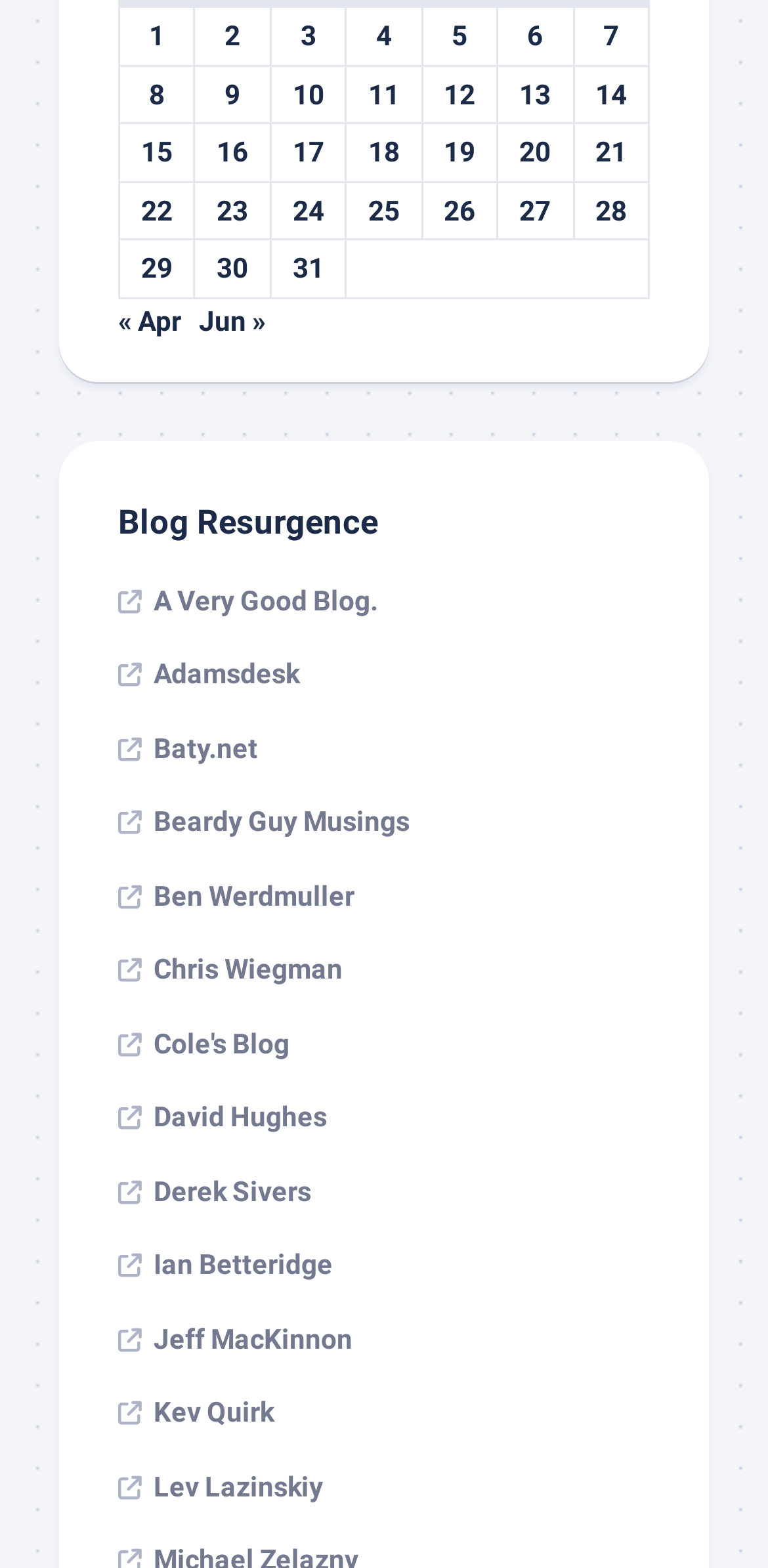Give a one-word or one-phrase response to the question: 
What is the position of the 'Previous and next months' navigation section?

Bottom